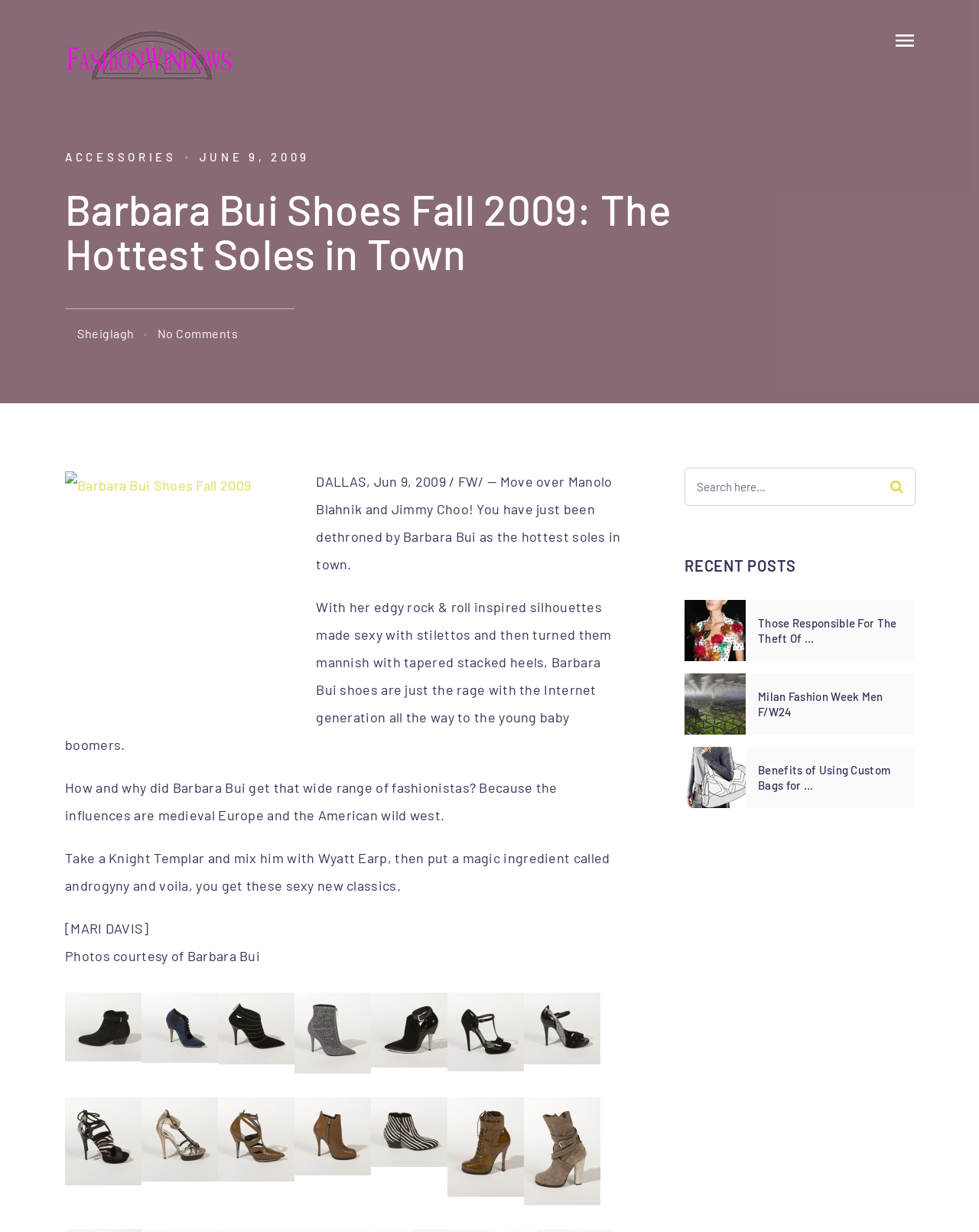What is the brand of shoes being featured? From the image, respond with a single word or brief phrase.

Barbara Bui